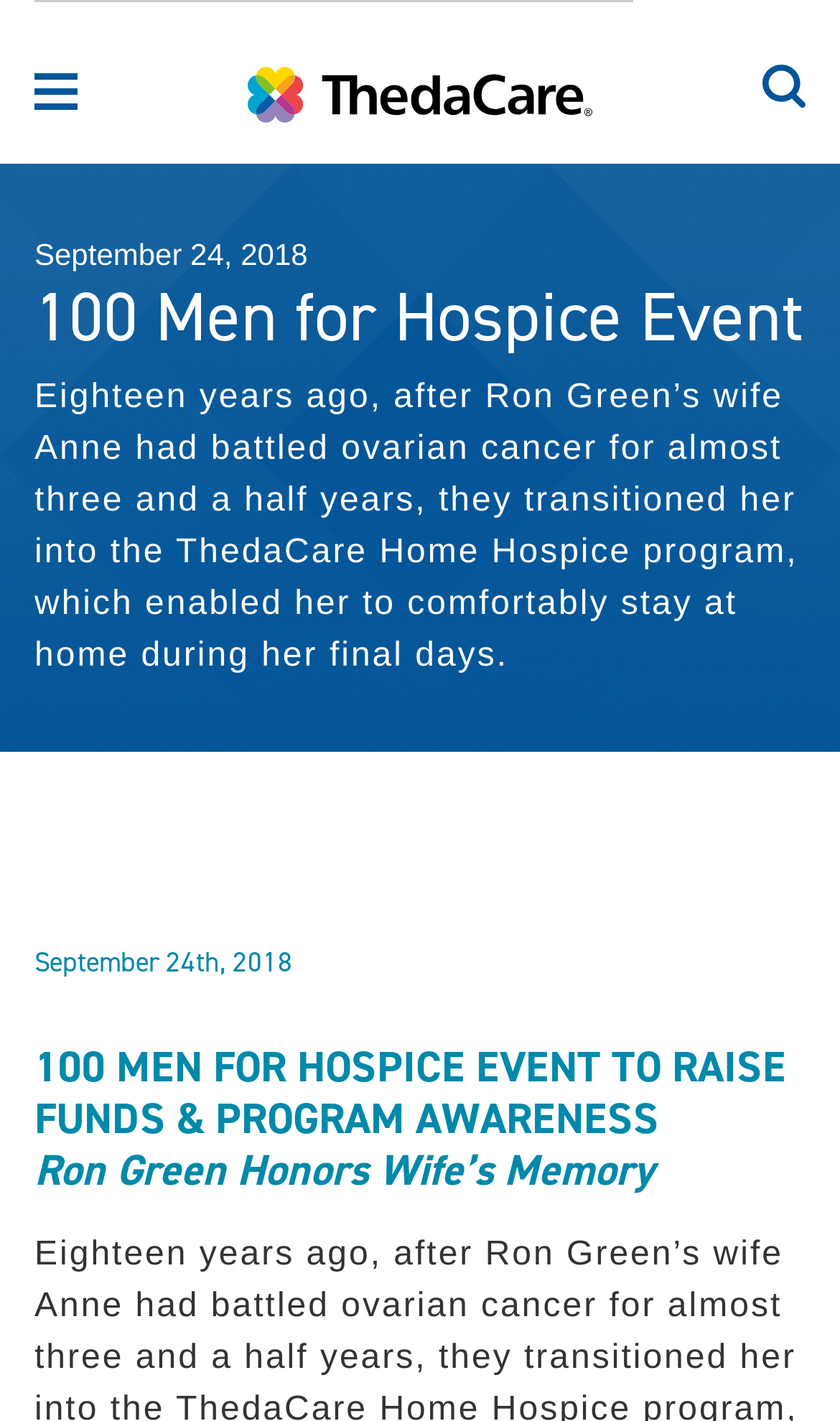Write an exhaustive caption that covers the webpage's main aspects.

The webpage is about the "100 Men for Hospice Event" organized by ThedaCare. At the top left corner, there is a button to control the mobile navigation, labeled as "Menu". Next to it, there is a link to ThedaCare, accompanied by the ThedaCare logo. On the top right corner, there is a search button with a magnifying glass icon.

Below the top navigation bar, there is a header section that spans the entire width of the page. It contains a date "September 24, 2018" at the top, followed by a heading "100 Men for Hospice Event" in a larger font size. Below the heading, there is a paragraph of text that describes the story of Ron Green's wife Anne, who battled ovarian cancer and was transitioned into the ThedaCare Home Hospice program.

Further down, there are three headings, one below the other. The first heading is empty, the second heading displays the date "September 24th, 2018", and the third heading is the main title of the event "100 MEN FOR HOSPICE EVENT TO RAISE FUNDS & PROGRAM AWARENESS Ron Green Honors Wife’s Memory".